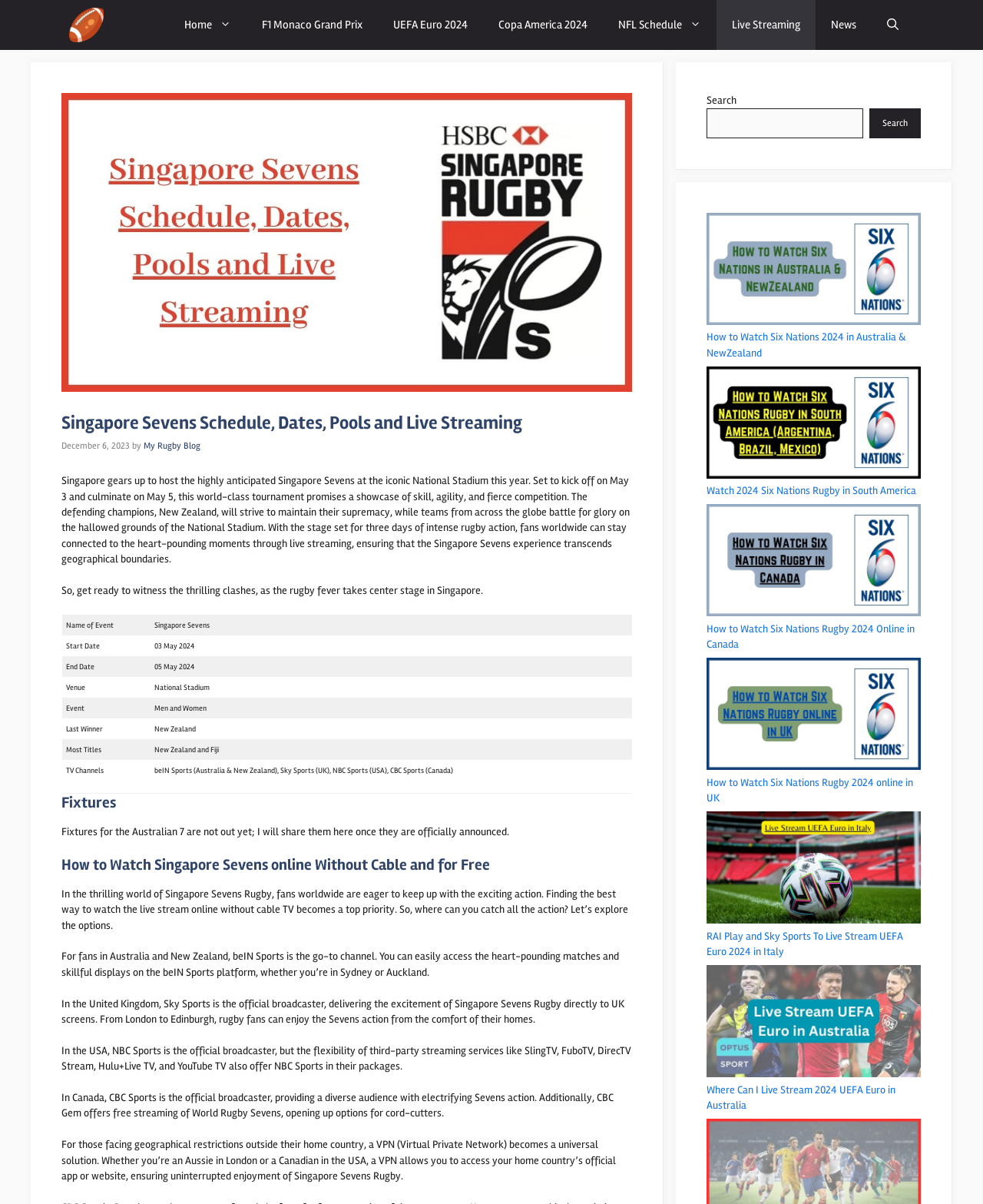What is the name of the event?
Kindly give a detailed and elaborate answer to the question.

I found the answer by looking at the table with the event details, where the 'Name of Event' column has the value 'Singapore Sevens'.